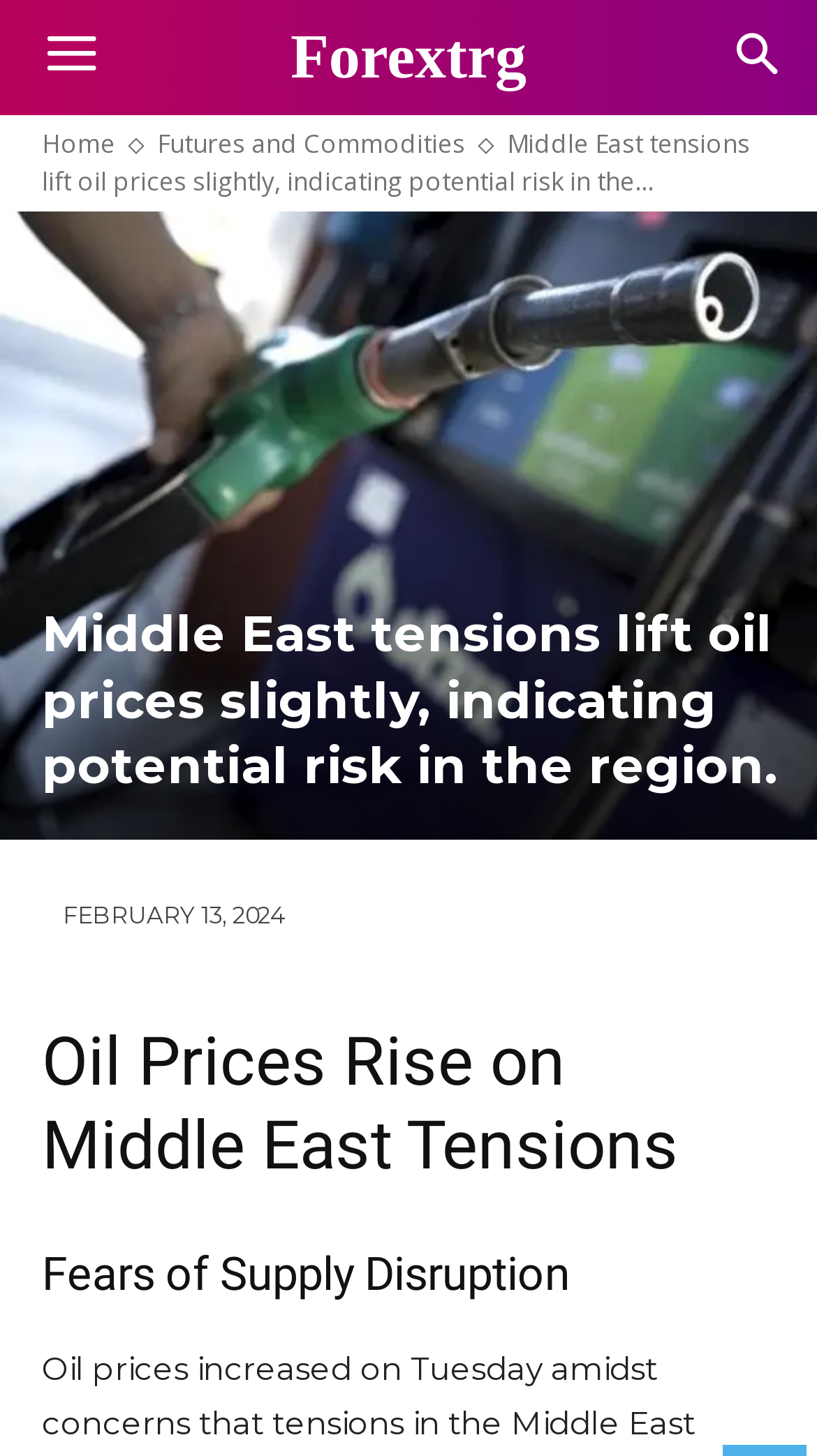Give the bounding box coordinates for the element described as: "Futures and Commodities".

[0.192, 0.086, 0.569, 0.111]